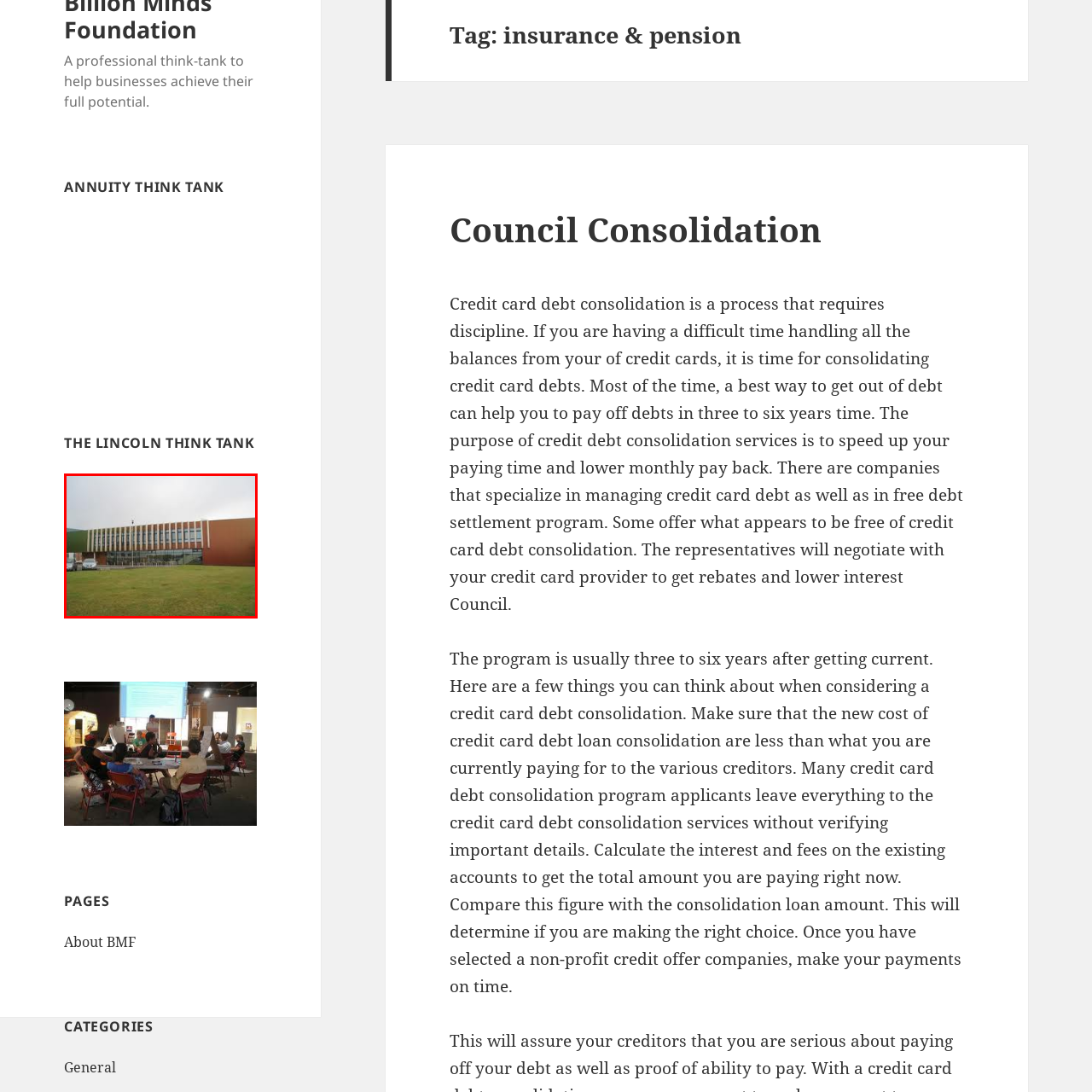Offer a detailed caption for the image that is surrounded by the red border.

The image depicts a modern building characterized by a distinctive architectural design featuring horizontal lines and a combination of earthy tones, including shades of green and brown. The structure is prominently positioned amidst a lush green lawn, suggesting a spacious and open environment. Large windows adorn the façade, allowing natural light to permeate the interior while providing views of the surrounding area. The building's contemporary design and landscaping indicate a purpose likely related to business or professional services, aligning with the theme suggested by the accompanying text about a professional think-tank aimed at helping businesses reach their potential.